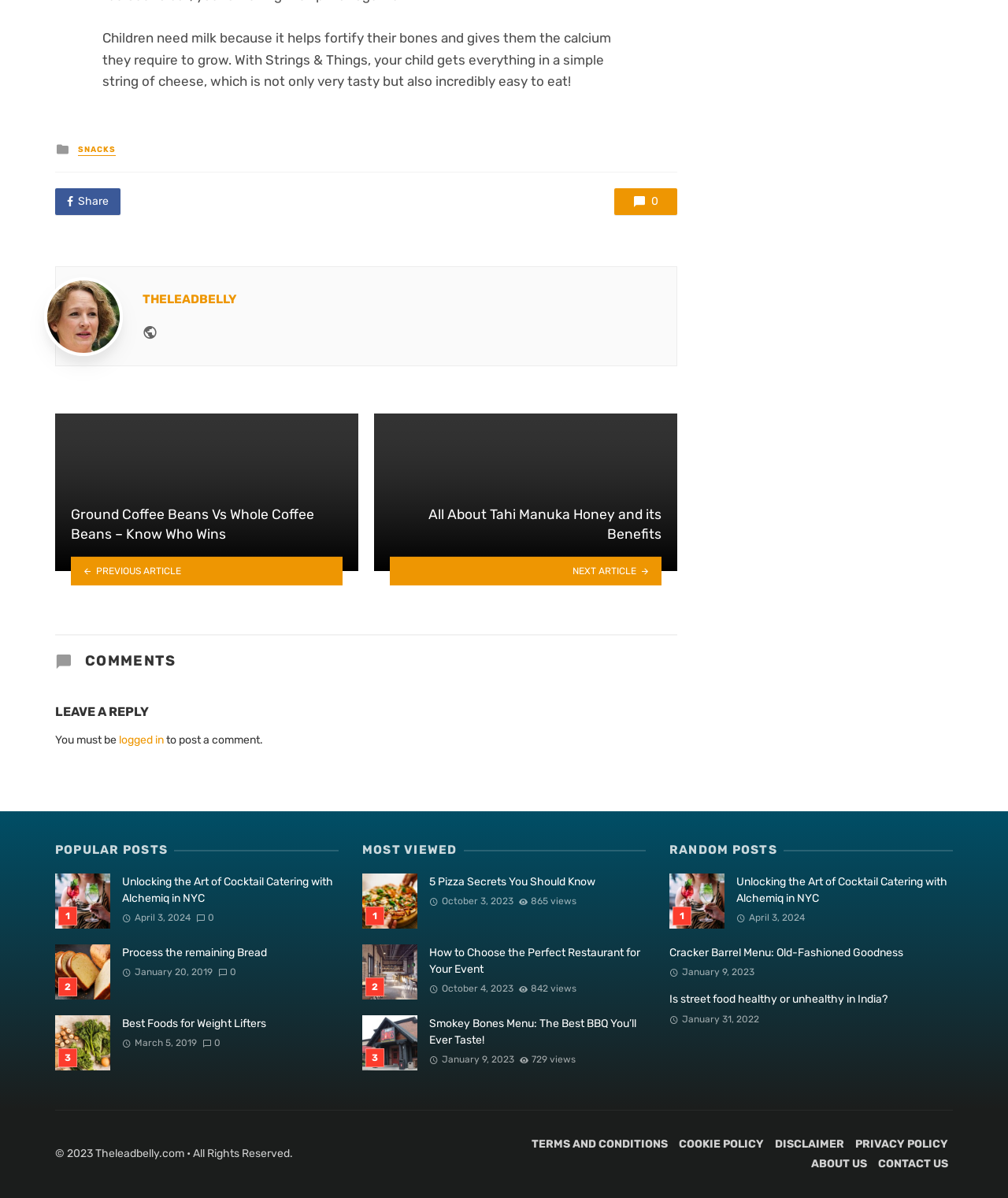Determine the coordinates of the bounding box for the clickable area needed to execute this instruction: "Leave a reply".

[0.055, 0.588, 0.672, 0.601]